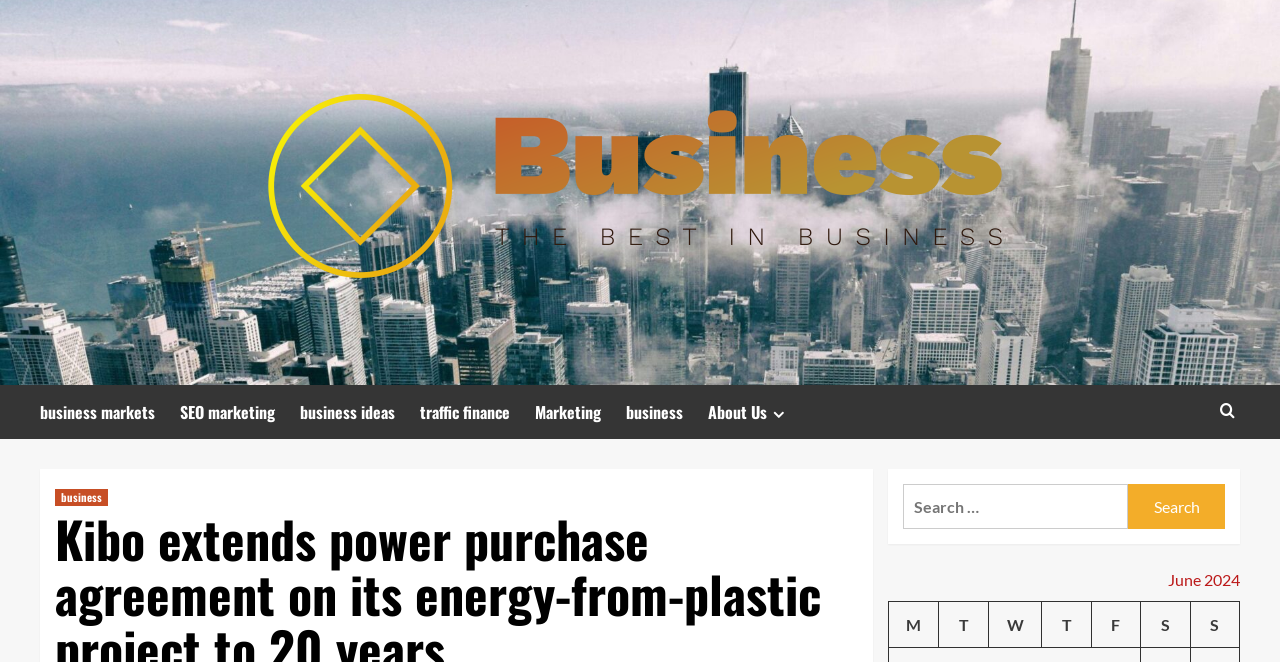For the following element description, predict the bounding box coordinates in the format (top-left x, top-left y, bottom-right x, bottom-right y). All values should be floating point numbers between 0 and 1. Description: traffic finance

[0.328, 0.582, 0.418, 0.663]